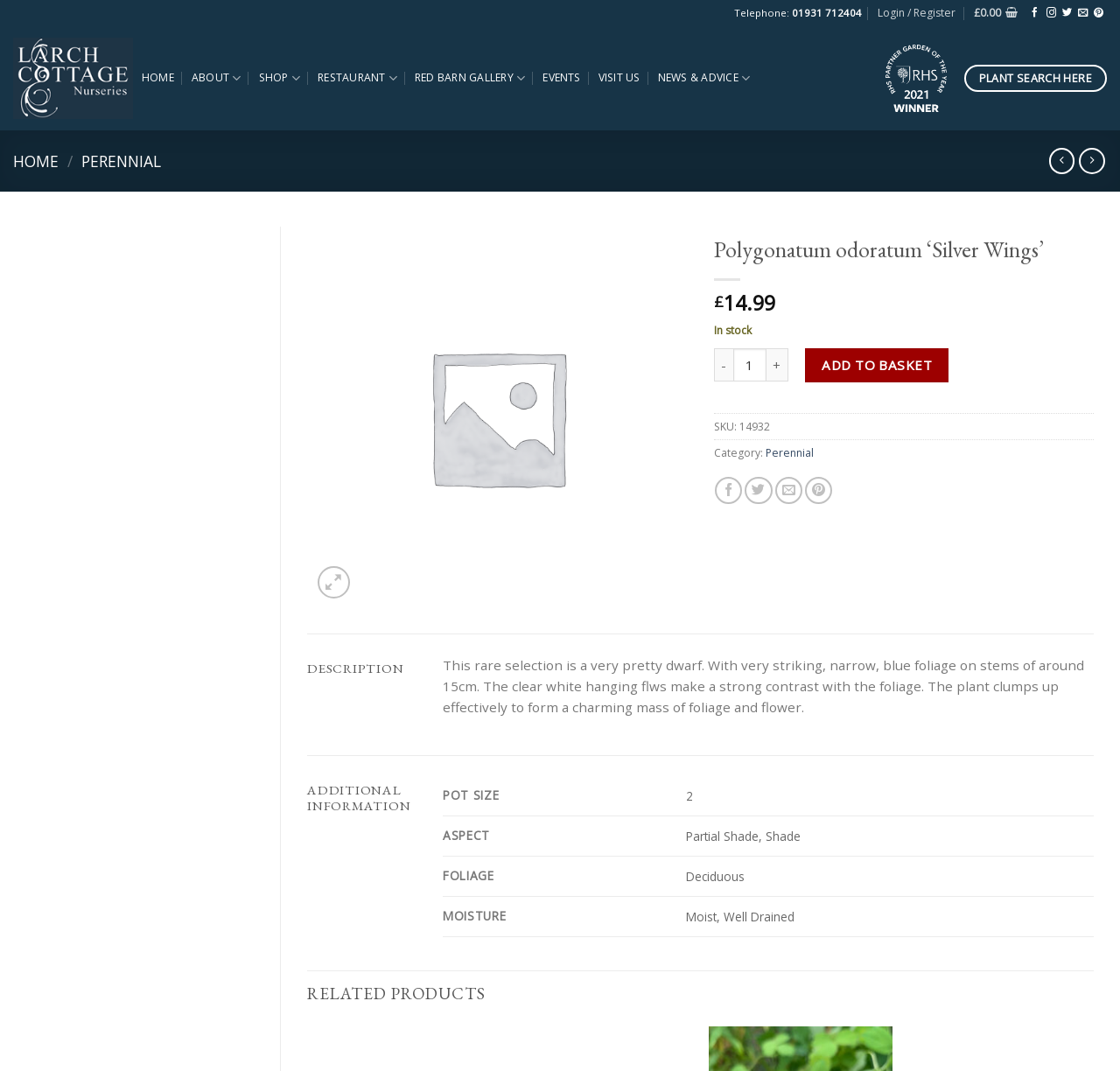Describe in detail what you see on the webpage.

This webpage is about a specific plant, Polygonatum odoratum 'Silver Wings', sold by Larch Cottage Nurseries. At the top of the page, there is a navigation menu with links to HOME, ABOUT, SHOP, RESTAURANT, RED BARN GALLERY, EVENTS, VISIT US, and NEWS & ADVICE. Below the navigation menu, there is a search bar labeled "PLANT SEARCH HERE".

On the left side of the page, there is a sidebar with links to social media platforms, including Facebook, Instagram, Twitter, and Pinterest. There is also a link to send an email and a link to login or register.

The main content of the page is divided into sections. The first section displays an image of the plant, with a heading "Polygonatum odoratum 'Silver Wings'" and a price of £14.99. Below the image, there is a section with product details, including the product quantity, a button to add the product to the basket, and a SKU number.

The next section is labeled "DESCRIPTION" and provides a detailed description of the plant. This is followed by an "ADDITIONAL INFORMATION" section, which includes a table with details about the plant's pot size, aspect, foliage, and moisture requirements.

Finally, there is a "RELATED PRODUCTS" section at the bottom of the page.